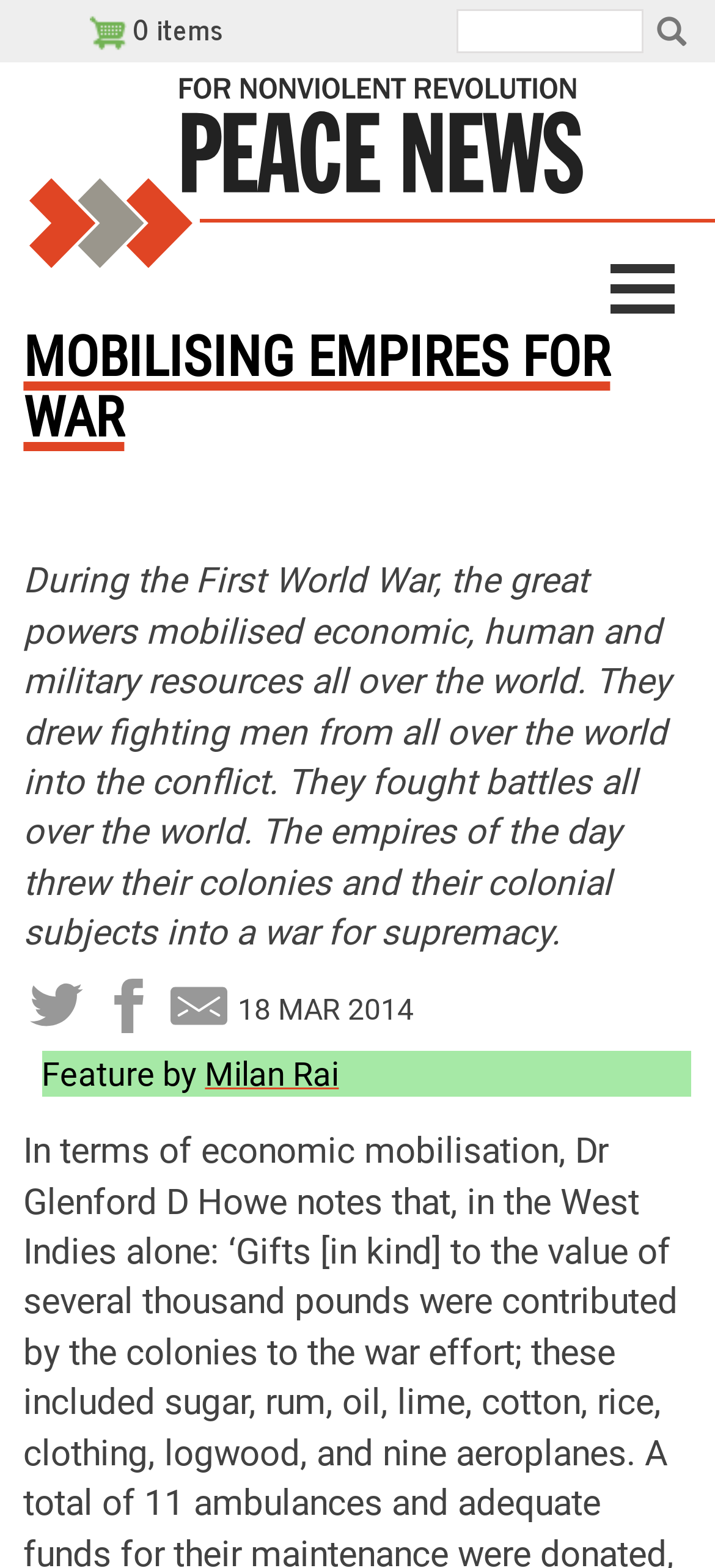How many items are in the cart?
Please provide a detailed answer to the question.

The number of items in the cart can be determined by reading the text 'Cart 0 items' which is located at the top of the webpage.